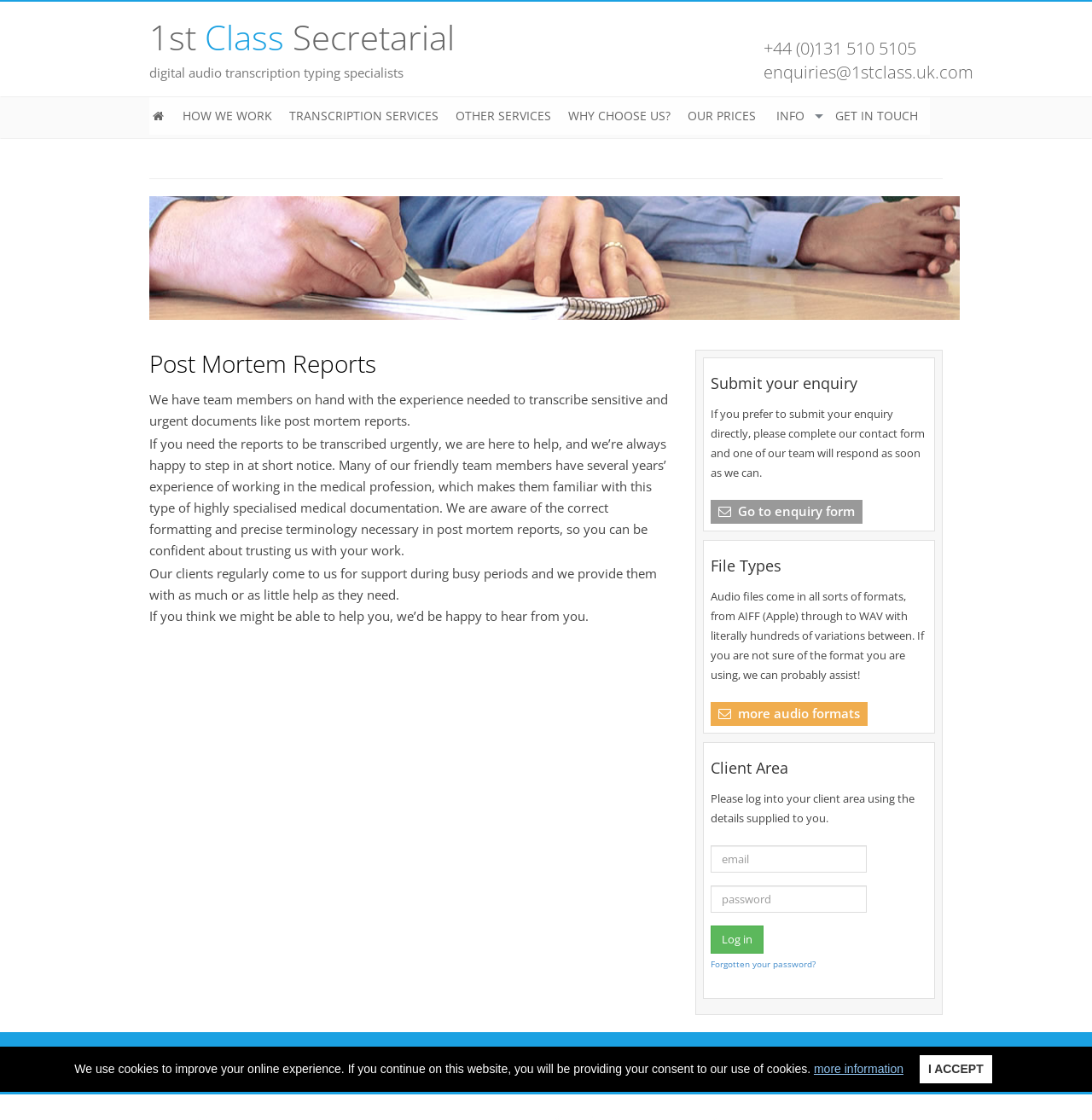With reference to the screenshot, provide a detailed response to the question below:
How can clients submit their enquiries?

Clients can submit their enquiries by completing the contact form, which can be accessed by clicking the link 'Go to enquiry form' under the heading 'Submit your enquiry'.